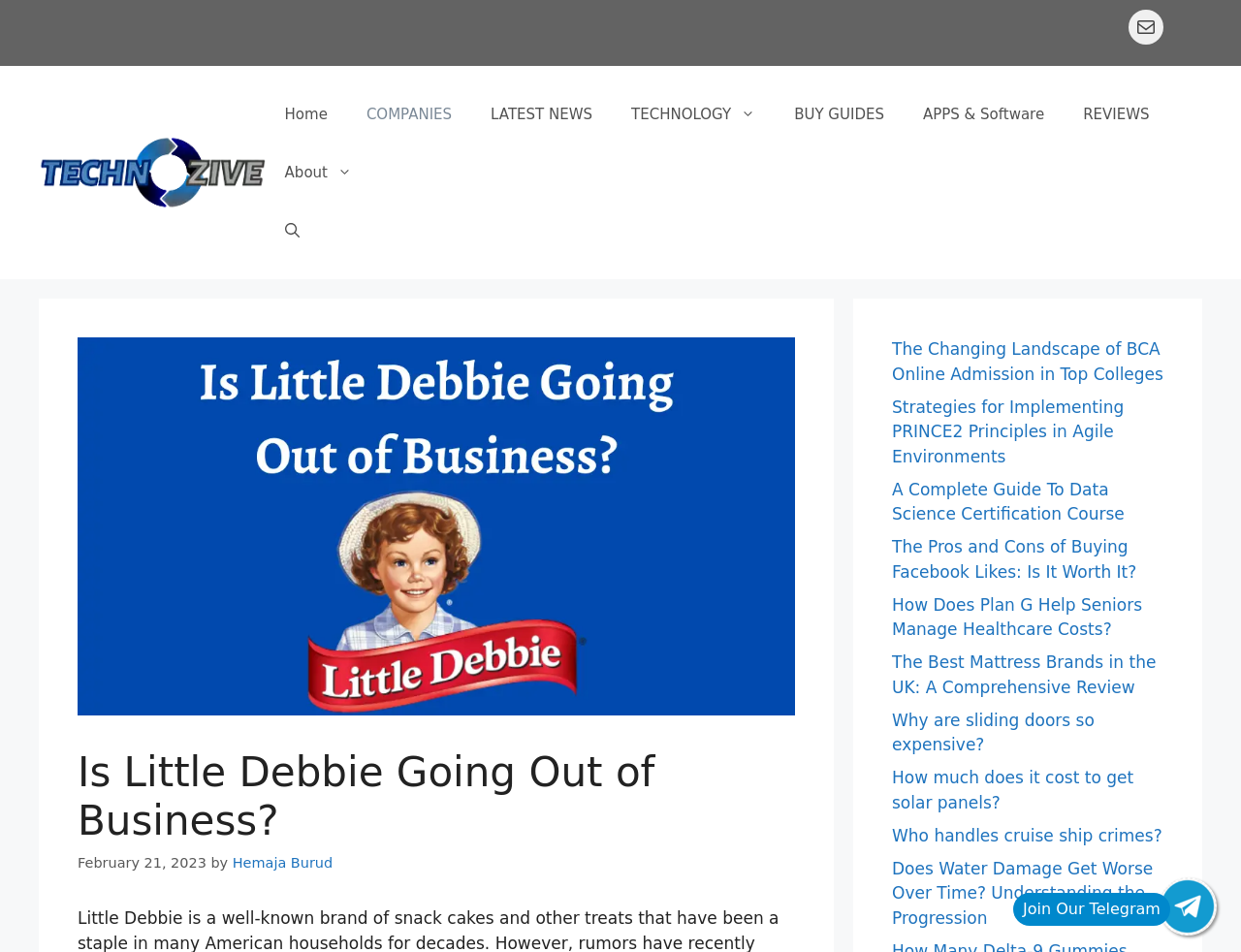Please provide the bounding box coordinates for the UI element as described: "Hemaja Burud". The coordinates must be four floats between 0 and 1, represented as [left, top, right, bottom].

[0.187, 0.898, 0.268, 0.914]